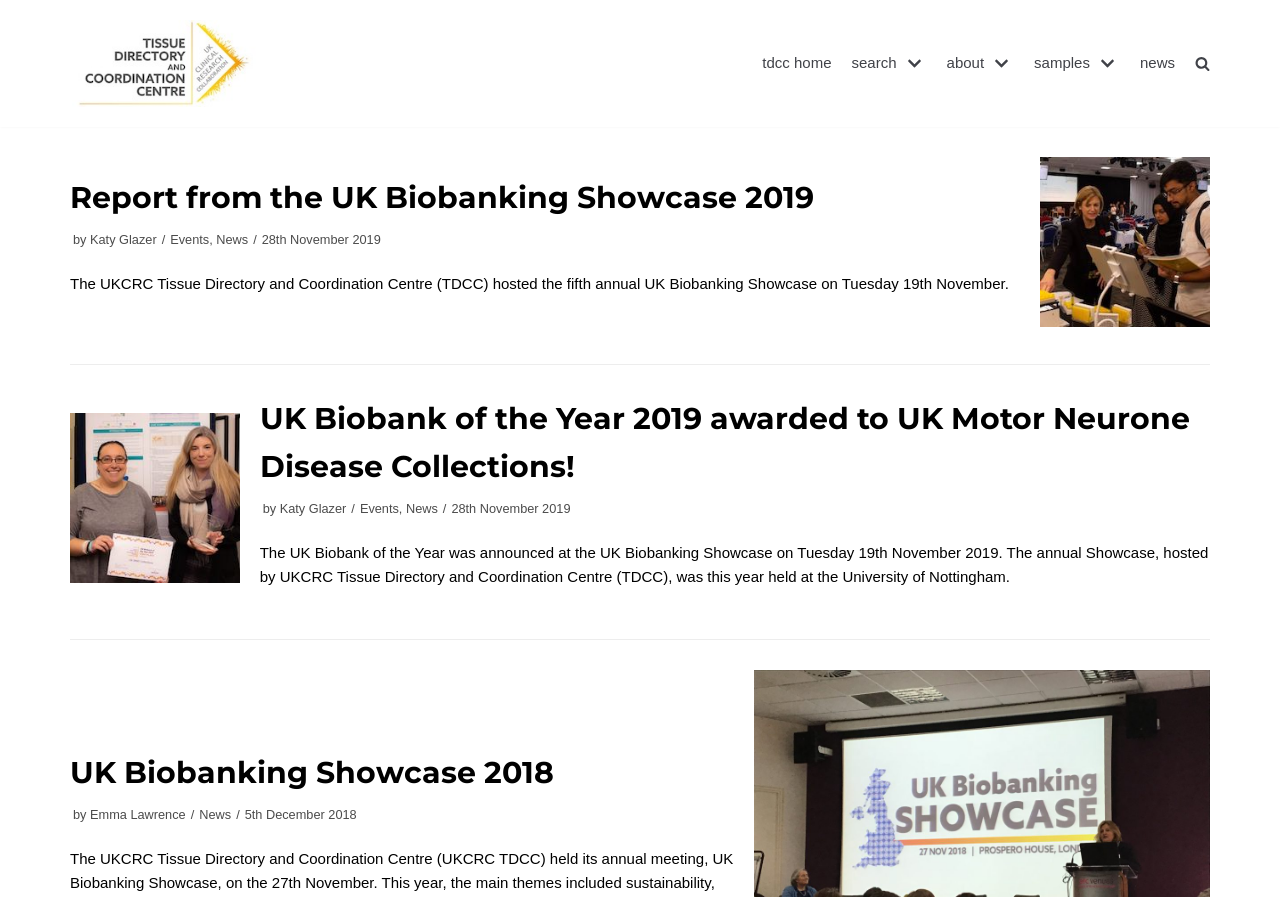Respond with a single word or phrase:
What is the date of the UK Biobanking Showcase 2019?

19th November 2019